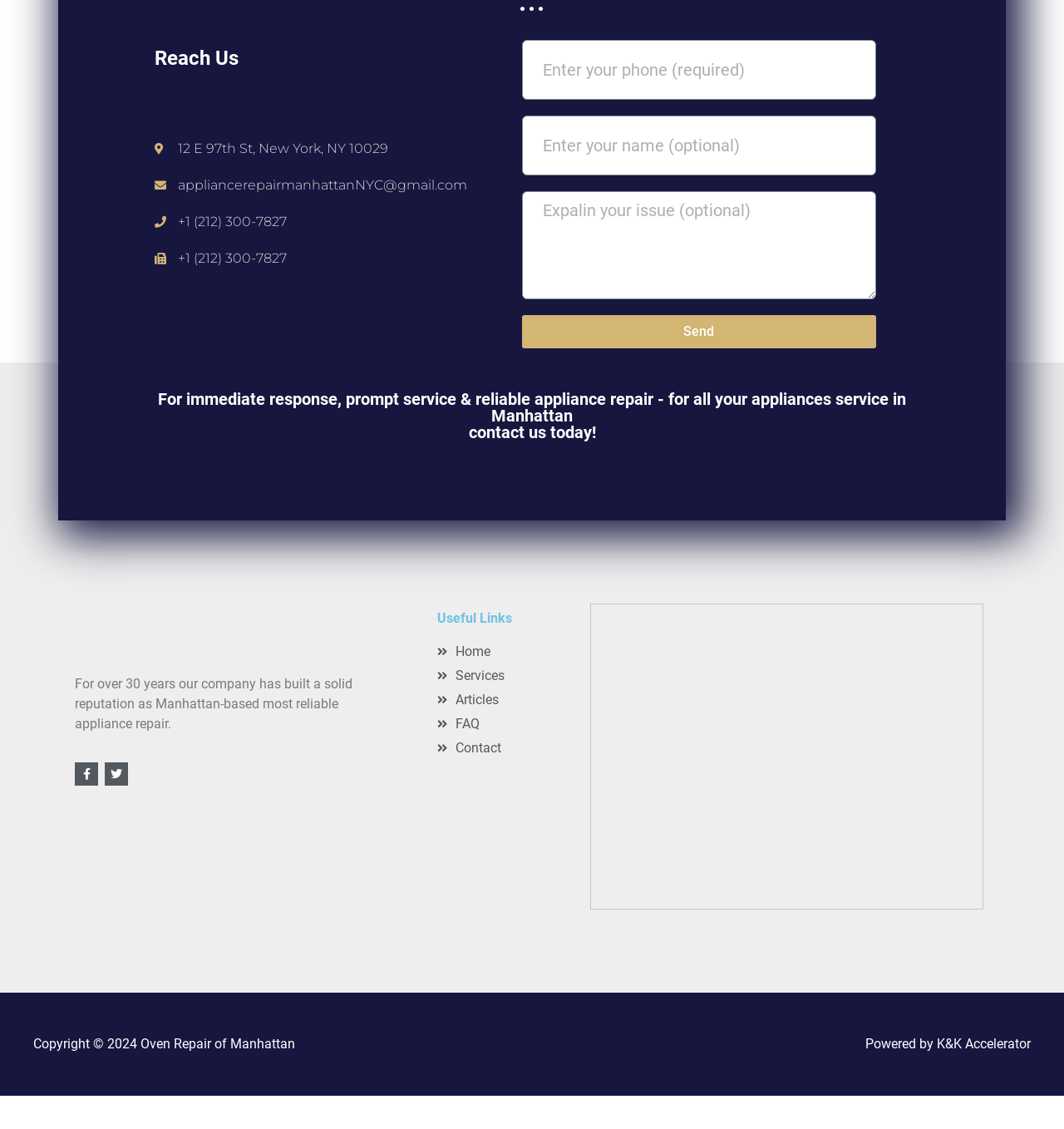Identify and provide the bounding box for the element described by: "Services".

[0.411, 0.59, 0.531, 0.607]